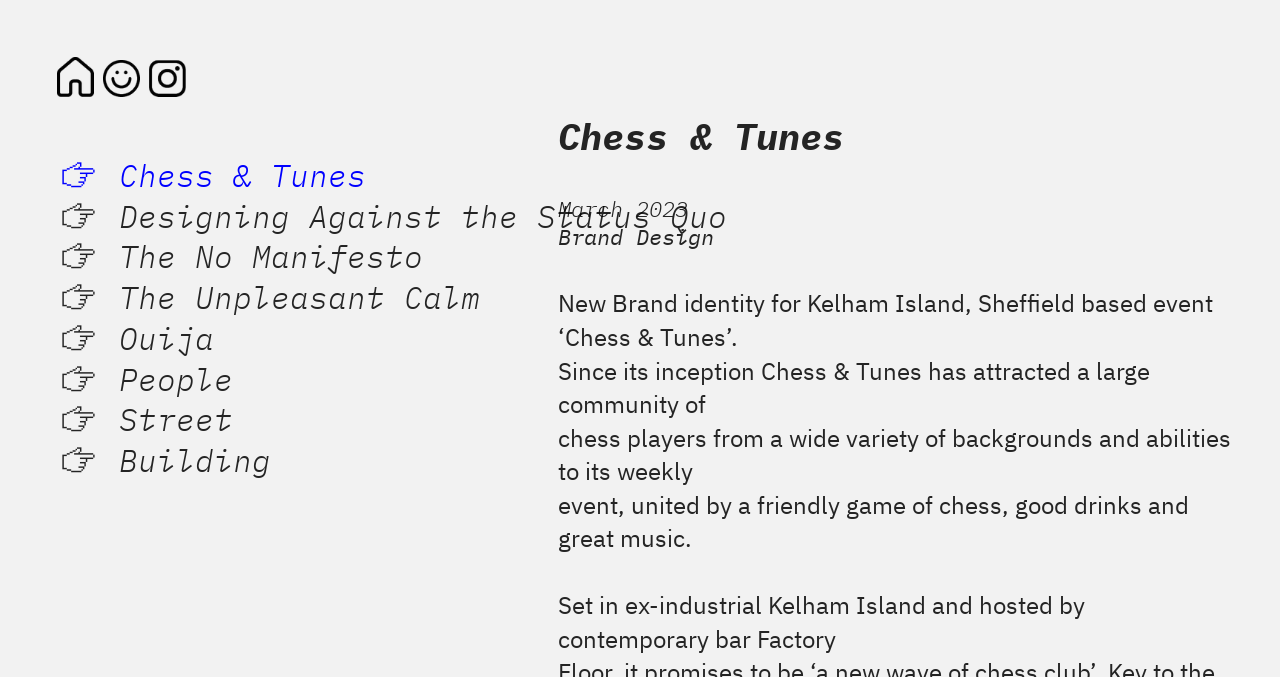Give a short answer using one word or phrase for the question:
What is the location of the event mentioned on the webpage?

Kelham Island, Sheffield